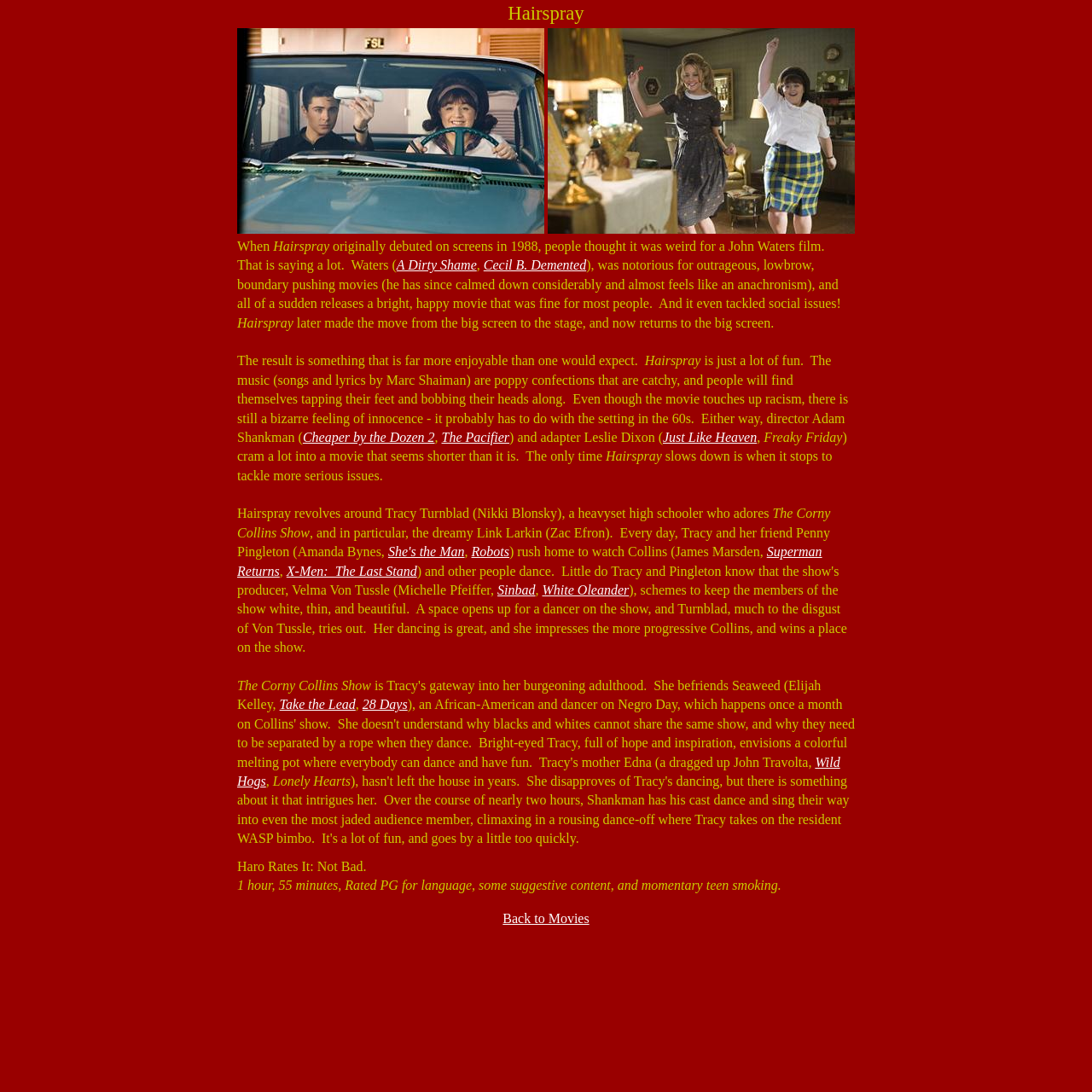What is the rating of the movie?
Please ensure your answer to the question is detailed and covers all necessary aspects.

The webpage mentions that the movie is 'Rated PG for language, some suggestive content, and momentary teen smoking', which indicates that the rating of the movie is PG.